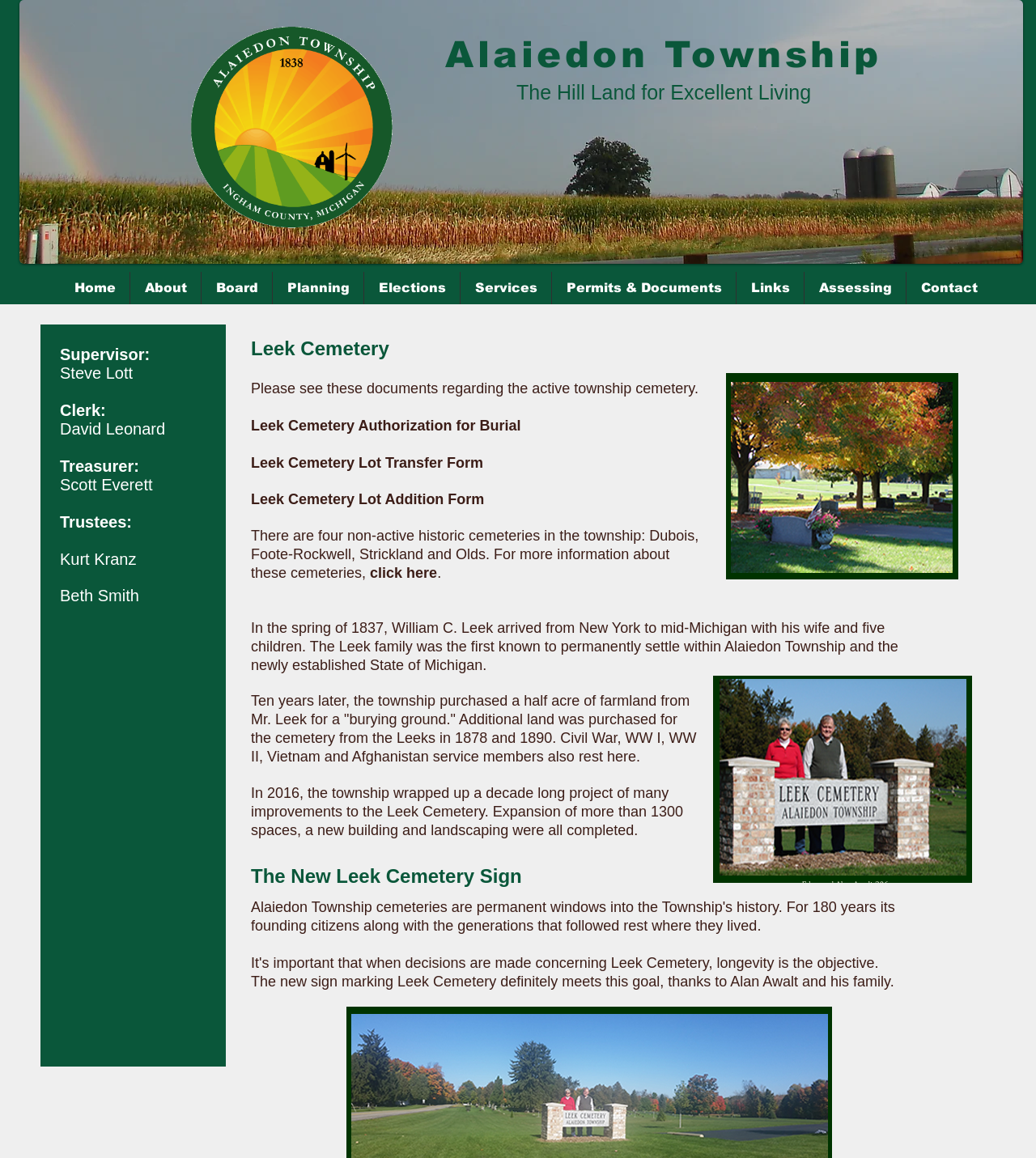Find the bounding box coordinates of the clickable area that will achieve the following instruction: "Click the 'Home' link".

[0.058, 0.235, 0.125, 0.263]